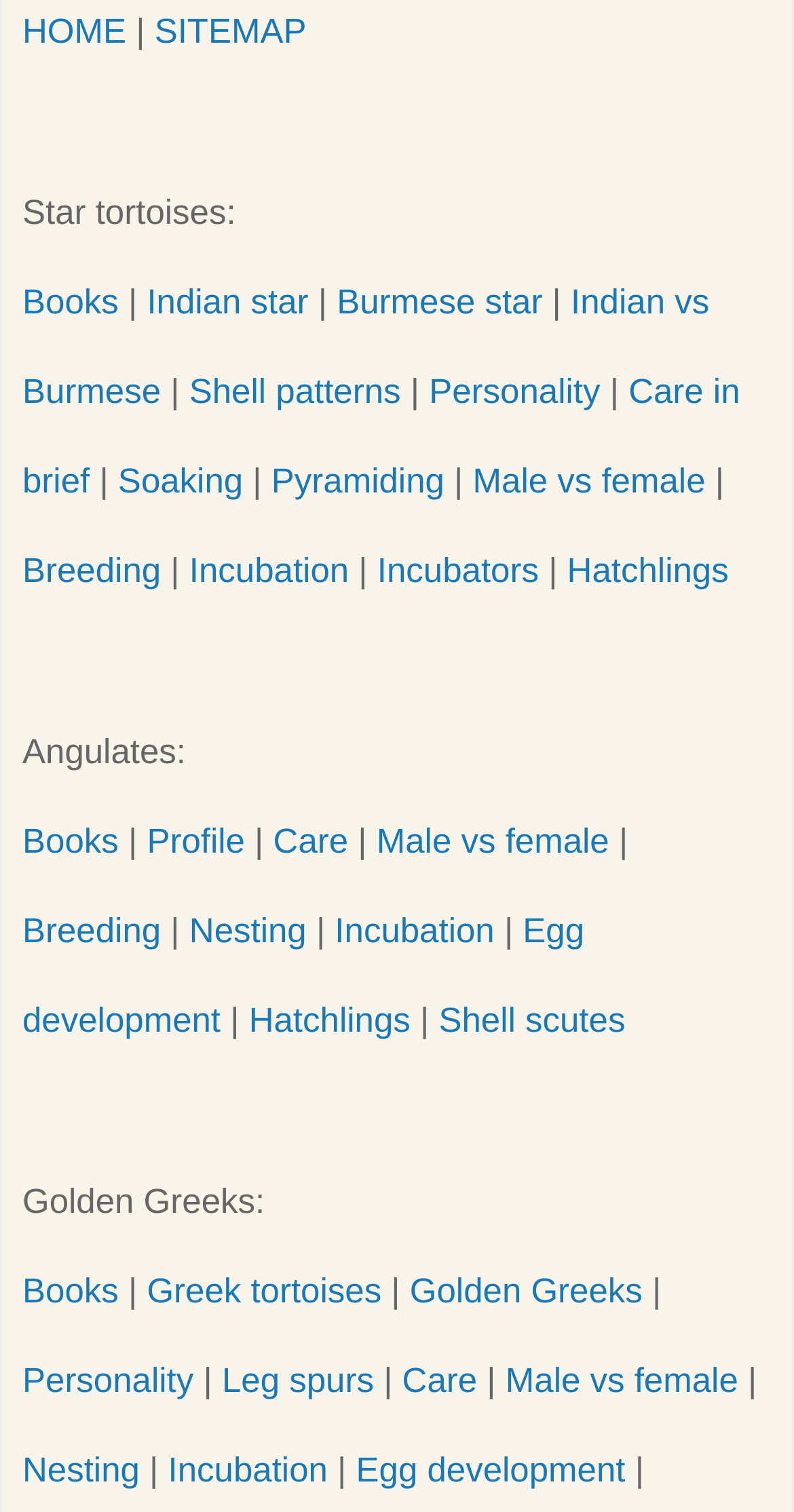What type of tortoises are mentioned on this webpage?
Please give a well-detailed answer to the question.

By examining the webpage, I found that there are three categories of tortoises mentioned: Star tortoises, Angulates, and Golden Greeks. These categories are indicated by the headings 'Star tortoises:', 'Angulates:', and 'Golden Greeks:' respectively.